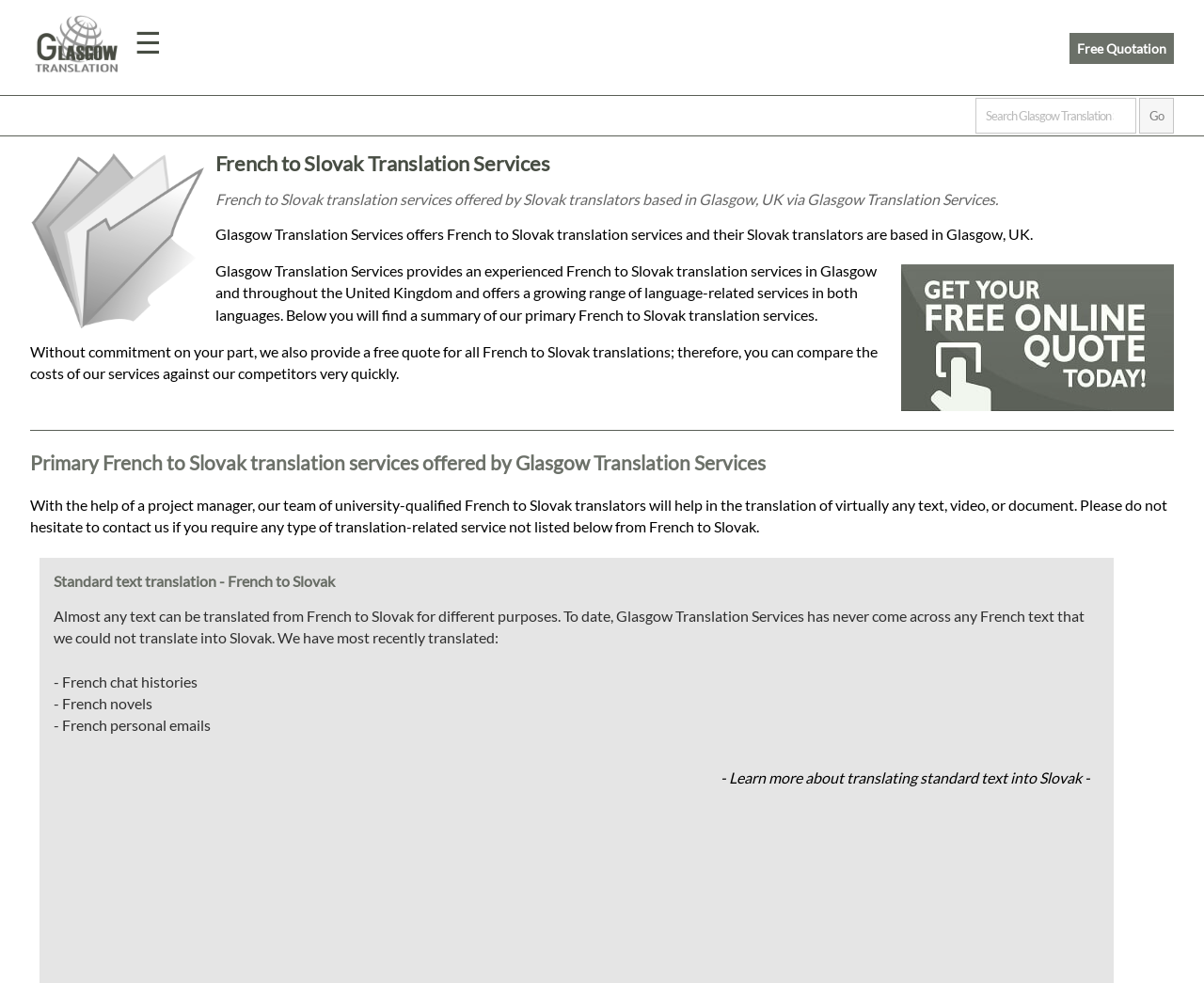Respond with a single word or phrase:
What type of texts can be translated?

Various texts